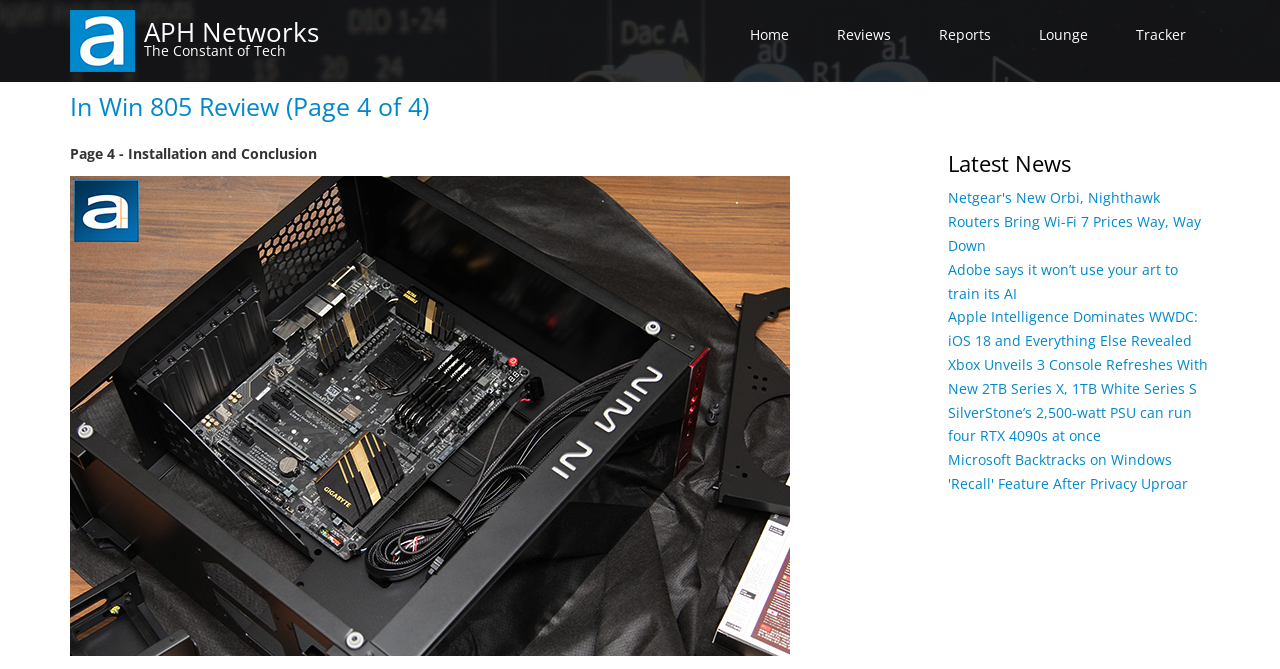Given the element description, predict the bounding box coordinates in the format (top-left x, top-left y, bottom-right x, bottom-right y), using floating point numbers between 0 and 1: APH Networks

[0.112, 0.02, 0.249, 0.074]